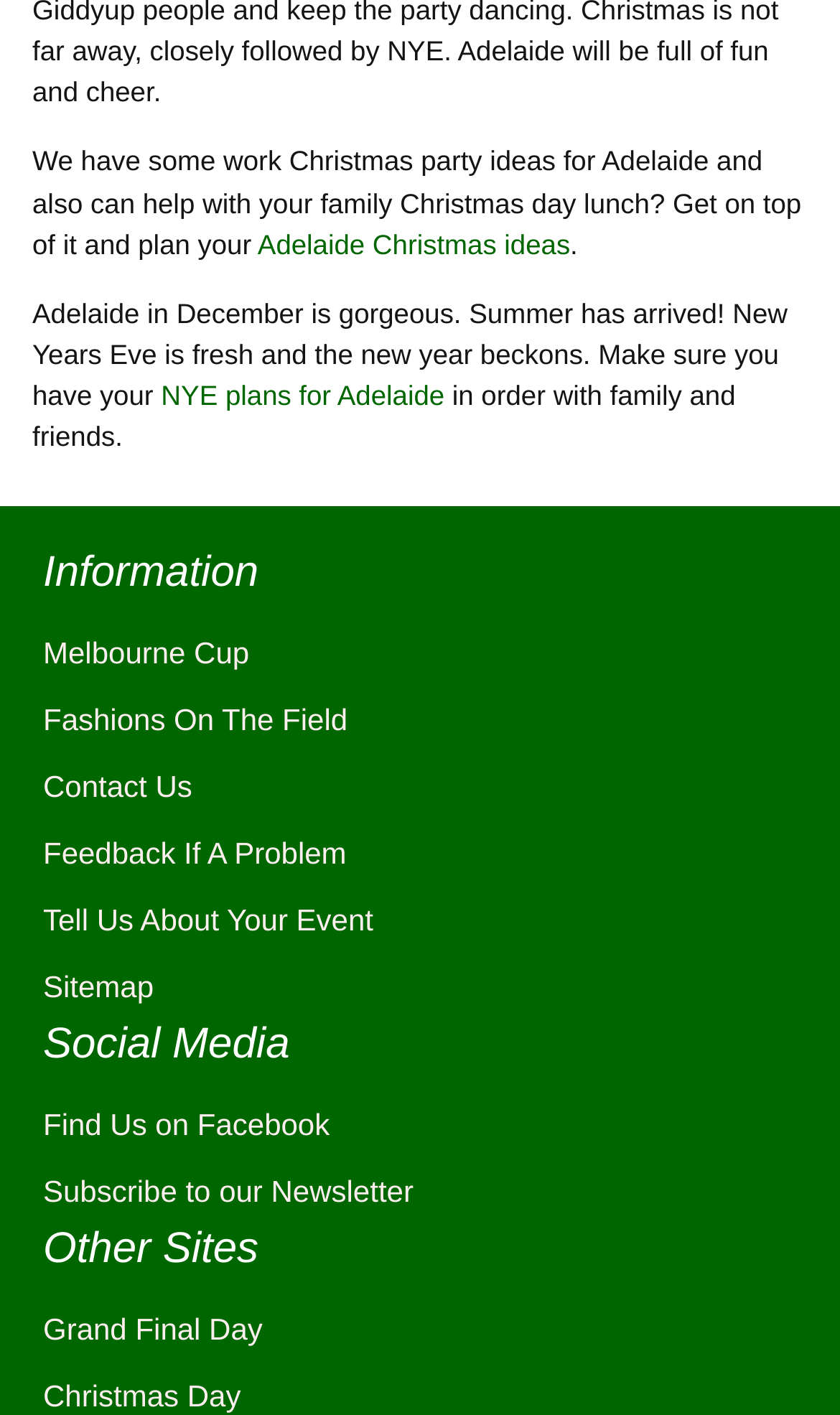What is the topic of the first static text on the webpage?
Based on the visual content, answer with a single word or a brief phrase.

Adelaide in December